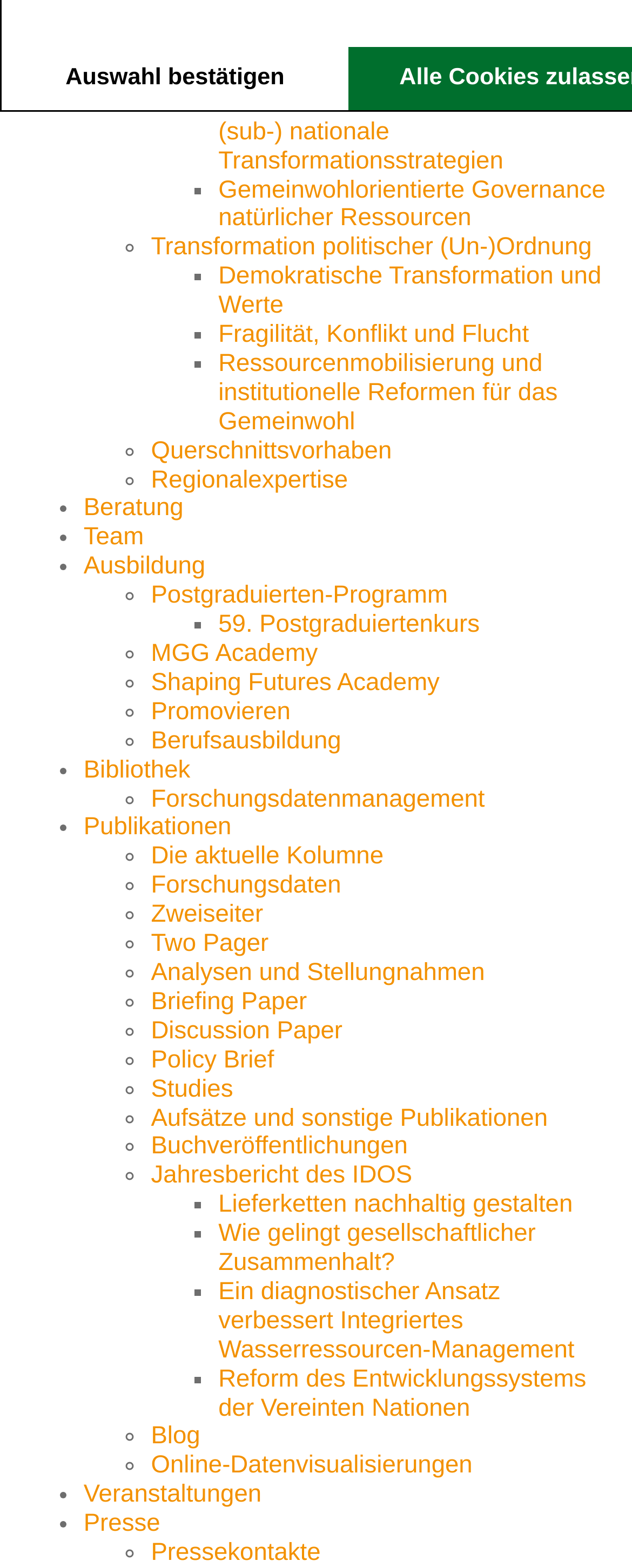How many list markers are there? Using the information from the screenshot, answer with a single word or phrase.

24